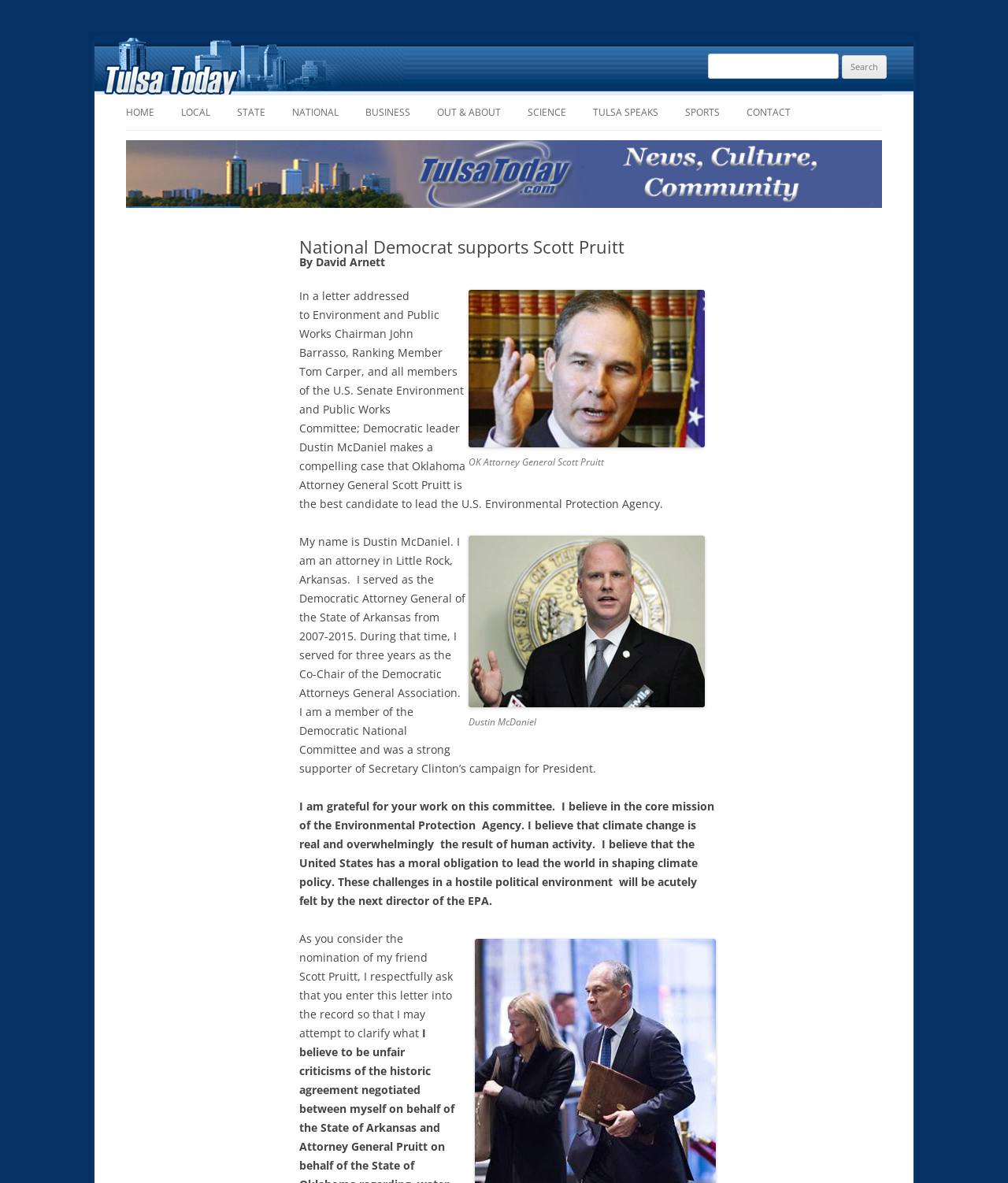Extract the bounding box coordinates for the UI element described as: "State".

[0.235, 0.081, 0.263, 0.11]